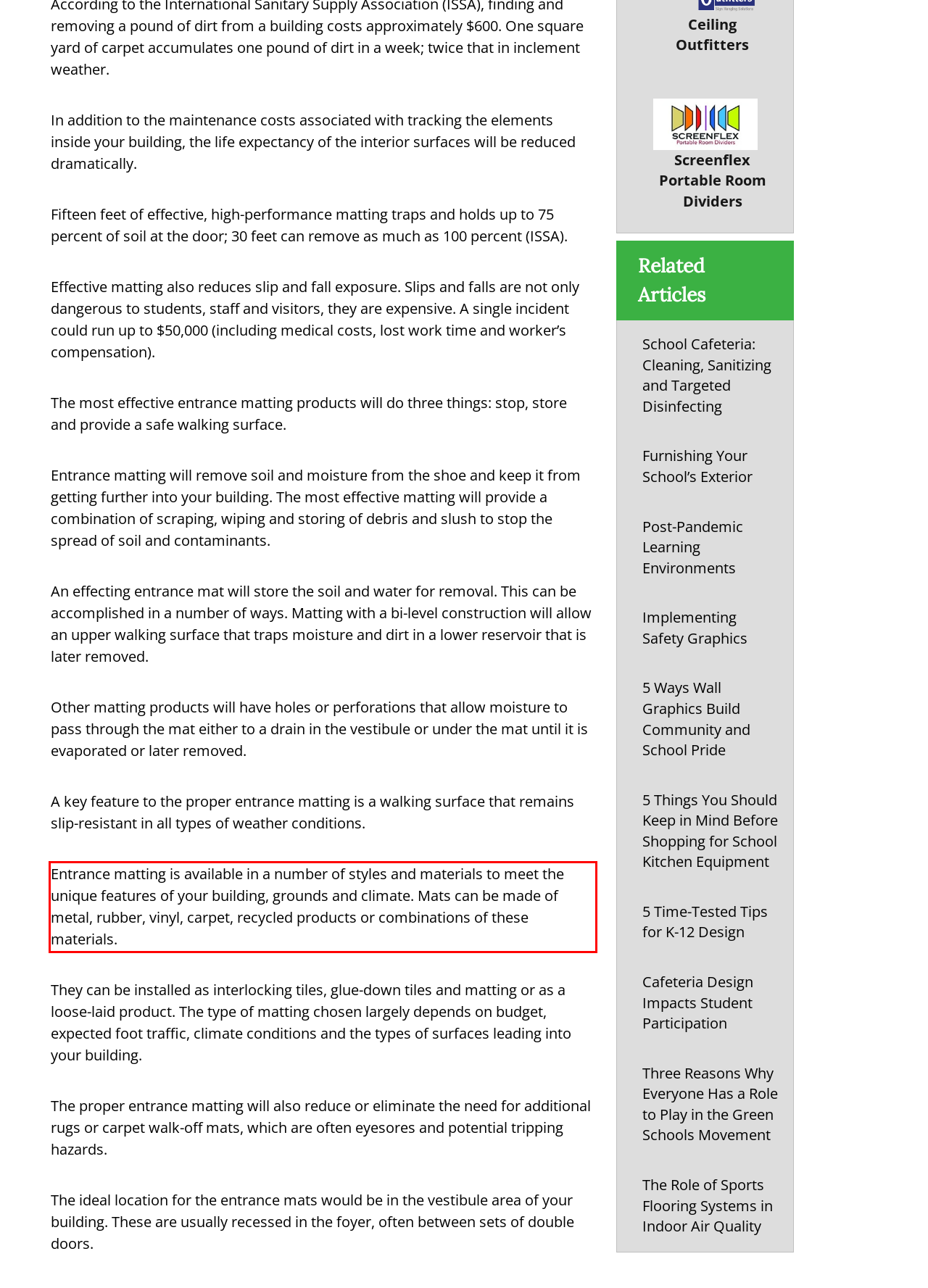Analyze the screenshot of the webpage that features a red bounding box and recognize the text content enclosed within this red bounding box.

Entrance matting is available in a number of styles and materials to meet the unique features of your building, grounds and climate. Mats can be made of metal, rubber, vinyl, carpet, recycled products or combinations of these materials.